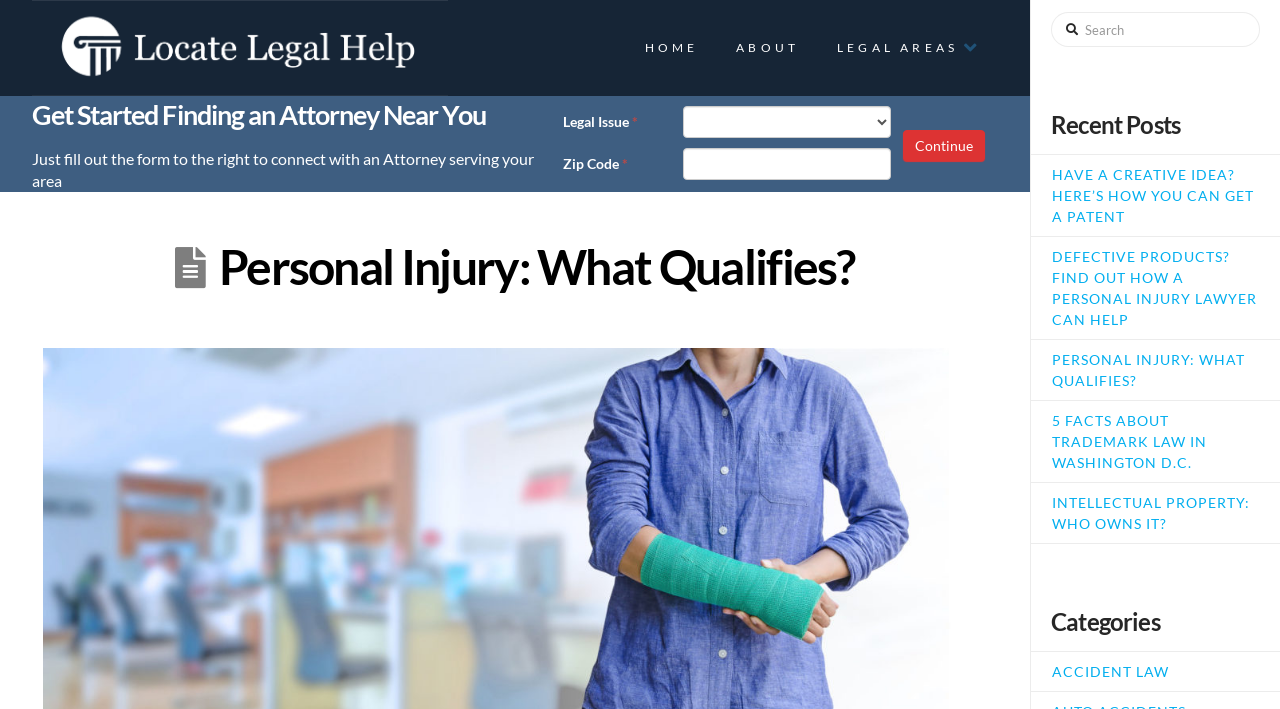Extract the bounding box coordinates for the UI element described by the text: "About". The coordinates should be in the form of [left, top, right, bottom] with values between 0 and 1.

[0.559, 0.0, 0.637, 0.135]